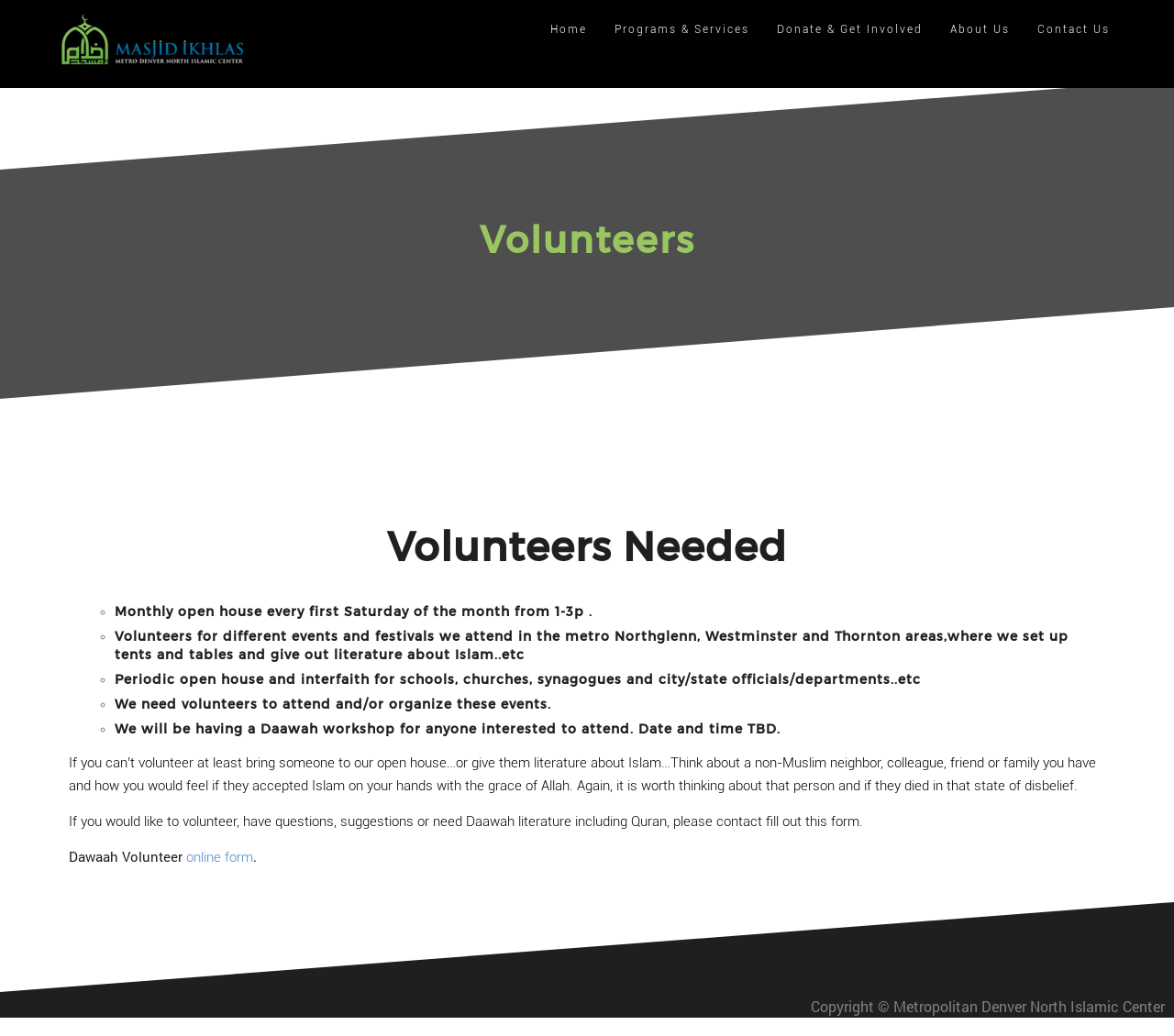Please answer the following query using a single word or phrase: 
What is the focus of the Daawah workshop?

Spreading Islam